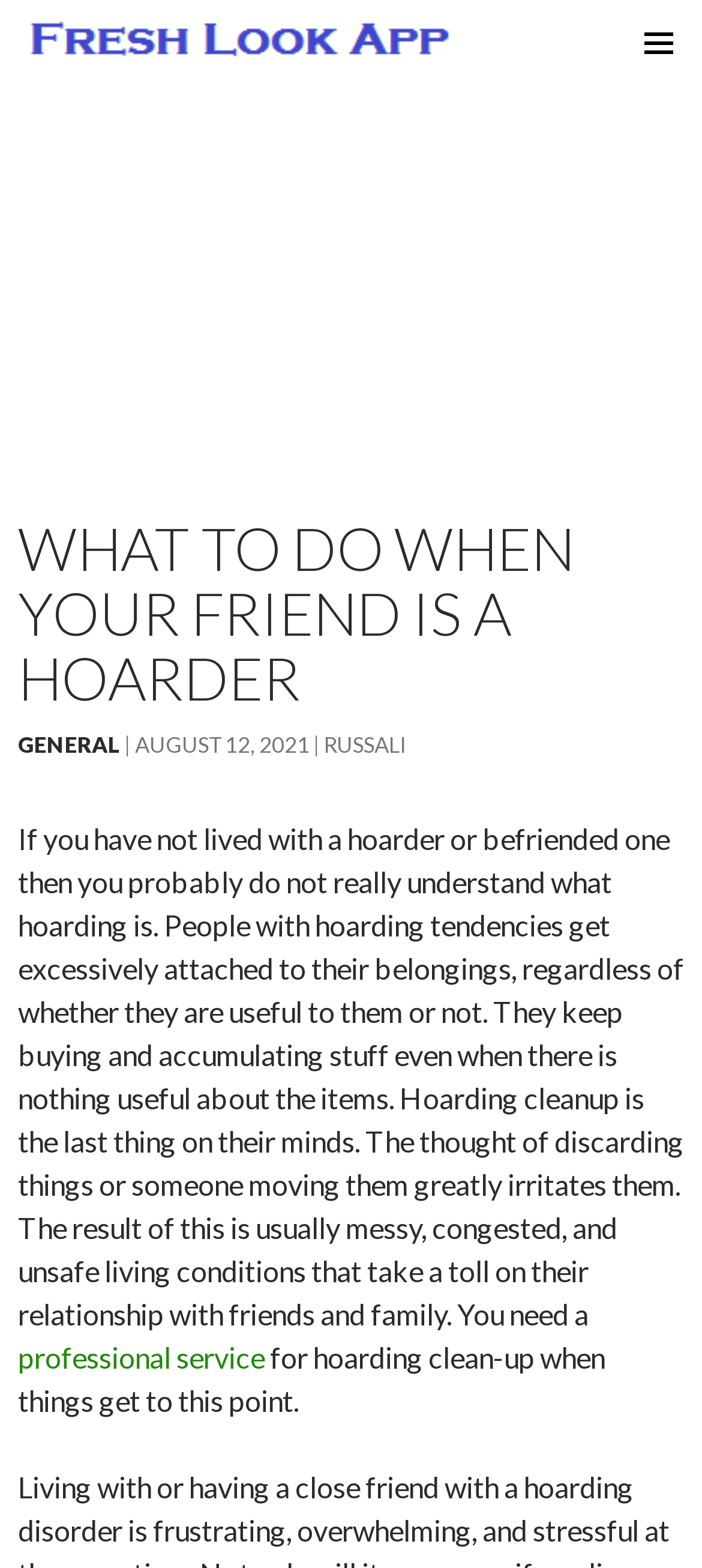What irritates people with hoarding tendencies?
Refer to the screenshot and answer in one word or phrase.

Discarding things